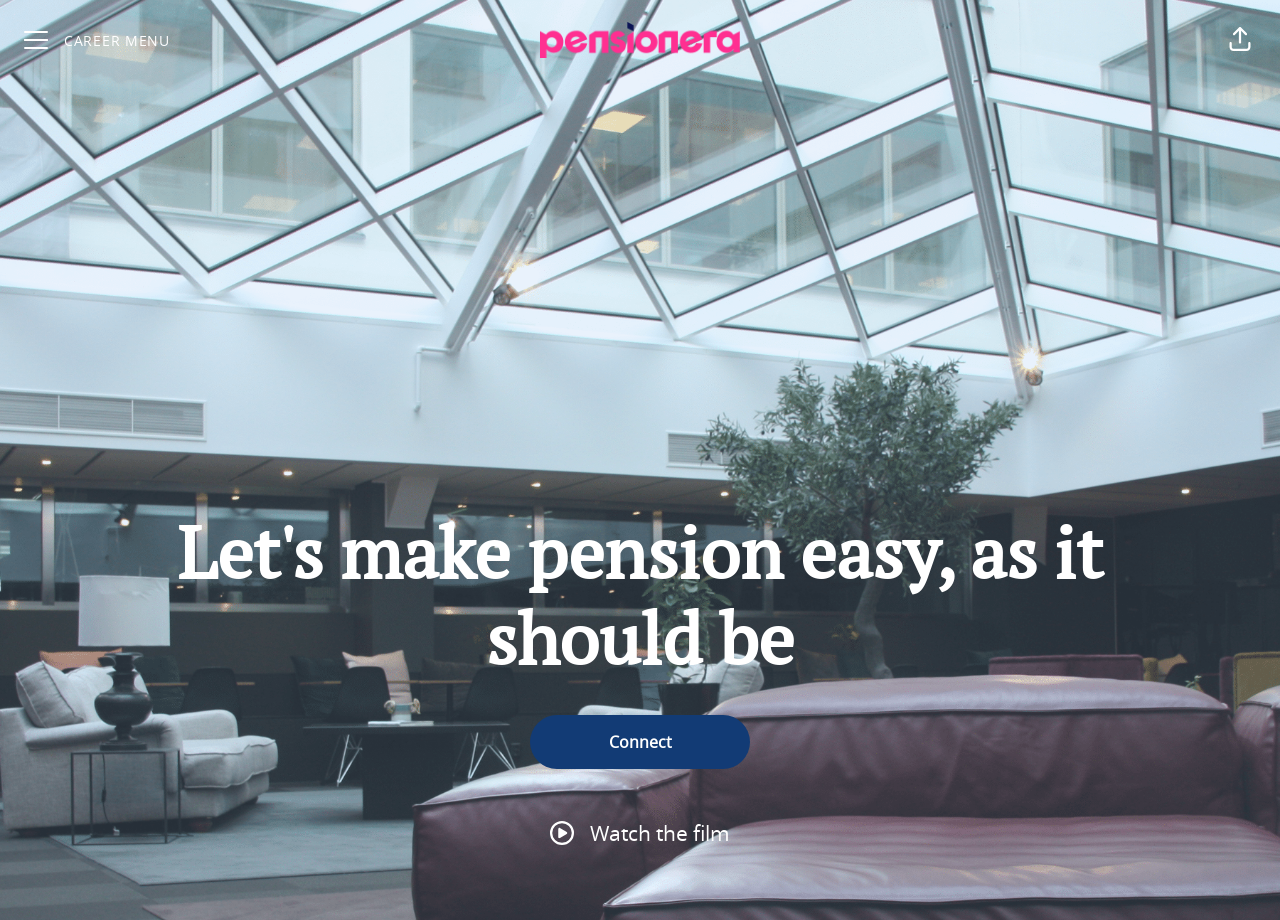Offer an extensive depiction of the webpage and its key elements.

The webpage is titled "En unik karriär - Pensionera group" and appears to be a career website. At the top, there is a header section that spans the entire width of the page. Within this section, there are three elements: a "CAREER MENU" button located on the left, a link to the "Pensionera group career site" in the middle, accompanied by a small image, and a "Share page" button on the right.

Below the header section, there is a prominent heading that reads "Let's make pension easy, as it should be", which takes up a significant portion of the page. Underneath this heading, there are two elements: a "Connect" link and a "Watch the film" button, positioned side by side.

Additionally, there is a "Close modal" button located at the top right corner of the page, which suggests that there may be a modal window or popup that can be closed. Overall, the webpage has a simple and clean layout, with a focus on the main heading and a few prominent calls-to-action.